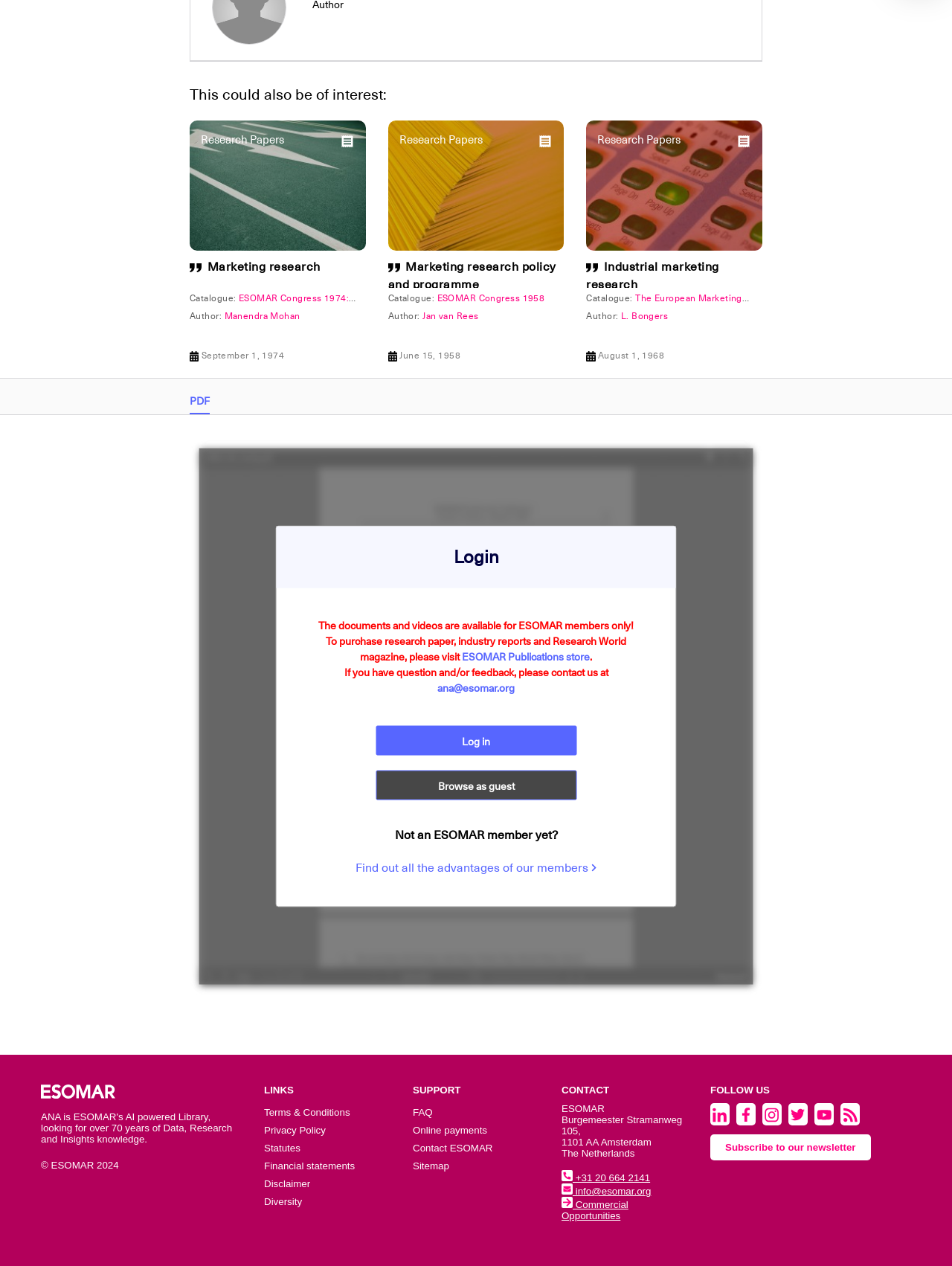What is the date of the ESOMAR Congress 1974?
Respond to the question with a well-detailed and thorough answer.

I found the heading 'September 1, 1974' under the 'Catalogue: ESOMAR Congress 1974' section, which indicates the date of the congress.